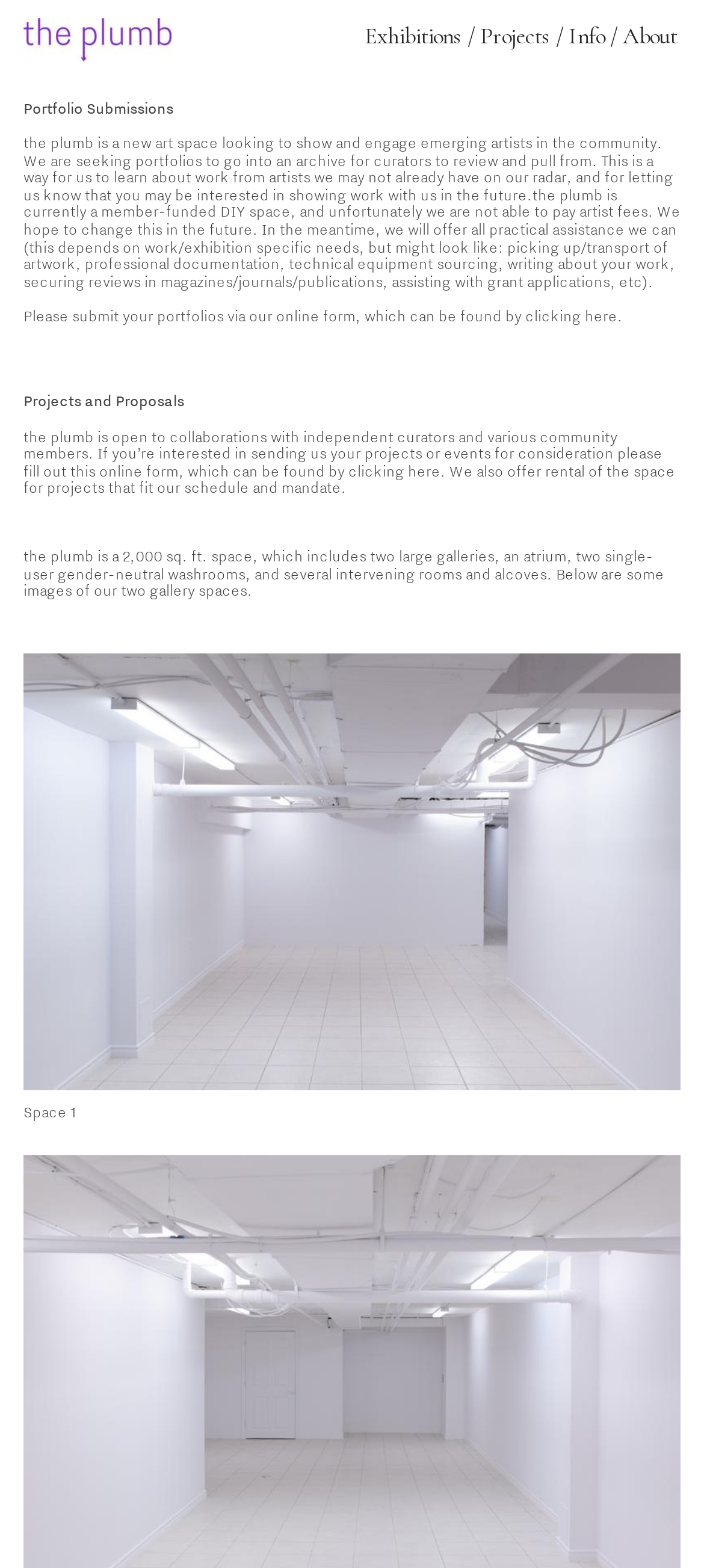Please determine the primary heading and provide its text.

Exhibitions / Projects / Info / About